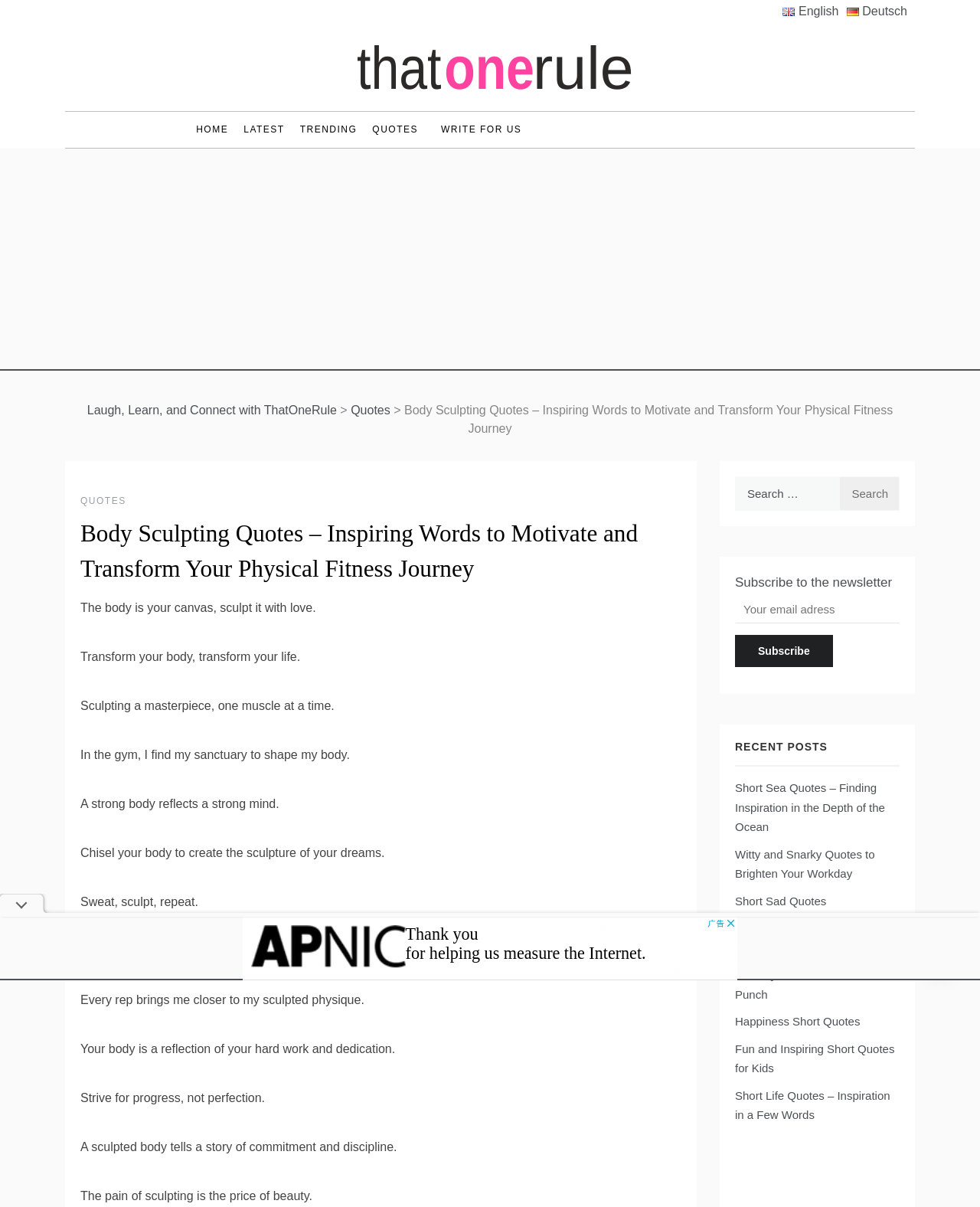Provide an in-depth description of the elements and layout of the webpage.

This webpage is dedicated to providing inspiring body sculpting quotes to motivate and empower individuals on their fitness journey. At the top of the page, there are language selection options, including English and Deutsch, accompanied by their respective flag icons. Below this, there is a link to the website "thatonerule.com" with a logo image. 

On the left side of the page, there is a navigation menu with links to "HOME", "LATEST", "TRENDING", "QUOTES", and "WRITE FOR US". 

The main content of the page is divided into two sections. The first section has a heading "Body Sculpting Quotes – Inspiring Words to Motivate and Transform Your Physical Fitness Journey" followed by a series of quotes, including "The body is your canvas, sculpt it with love", "Transform your body, transform your life", and "A strong body reflects a strong mind". These quotes are arranged vertically, one below the other.

On the right side of the page, there is a search bar with a label "Search for:" and a button to initiate the search. Below this, there is a section to subscribe to the newsletter, where users can enter their email address and click the "Subscribe" button.

Further down the page, there is a section titled "RECENT POSTS" that lists several article links, including "Short Sea Quotes – Finding Inspiration in the Depth of the Ocean", "Witty and Snarky Quotes to Brighten Your Workday", and "Short Life Quotes – Inspiration in a Few Words". 

At the bottom of the page, there is a "Go to Top" link and two advertisement sections, one with an image and the other with an iframe.